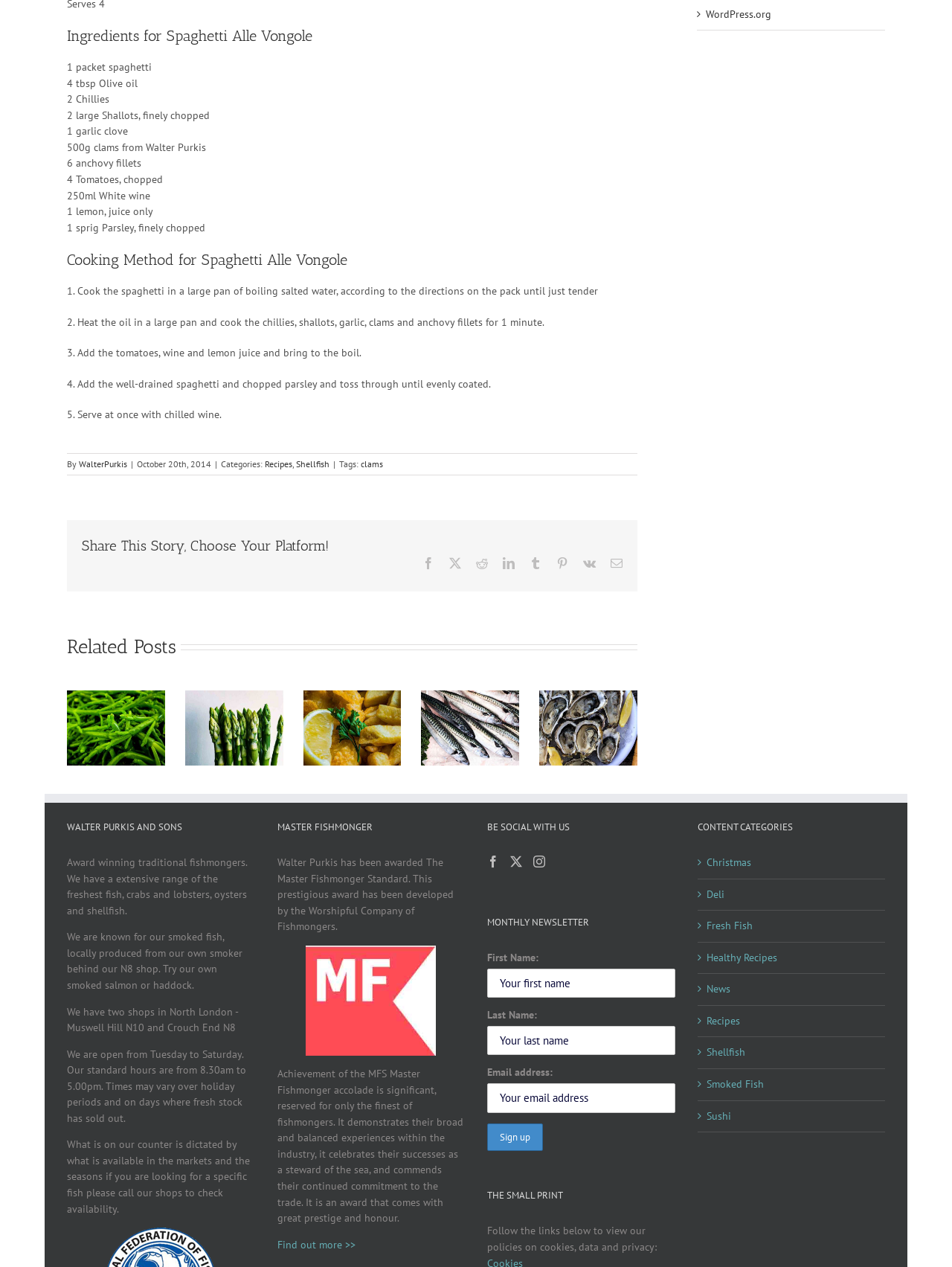How many ingredients are listed?
Using the screenshot, give a one-word or short phrase answer.

13